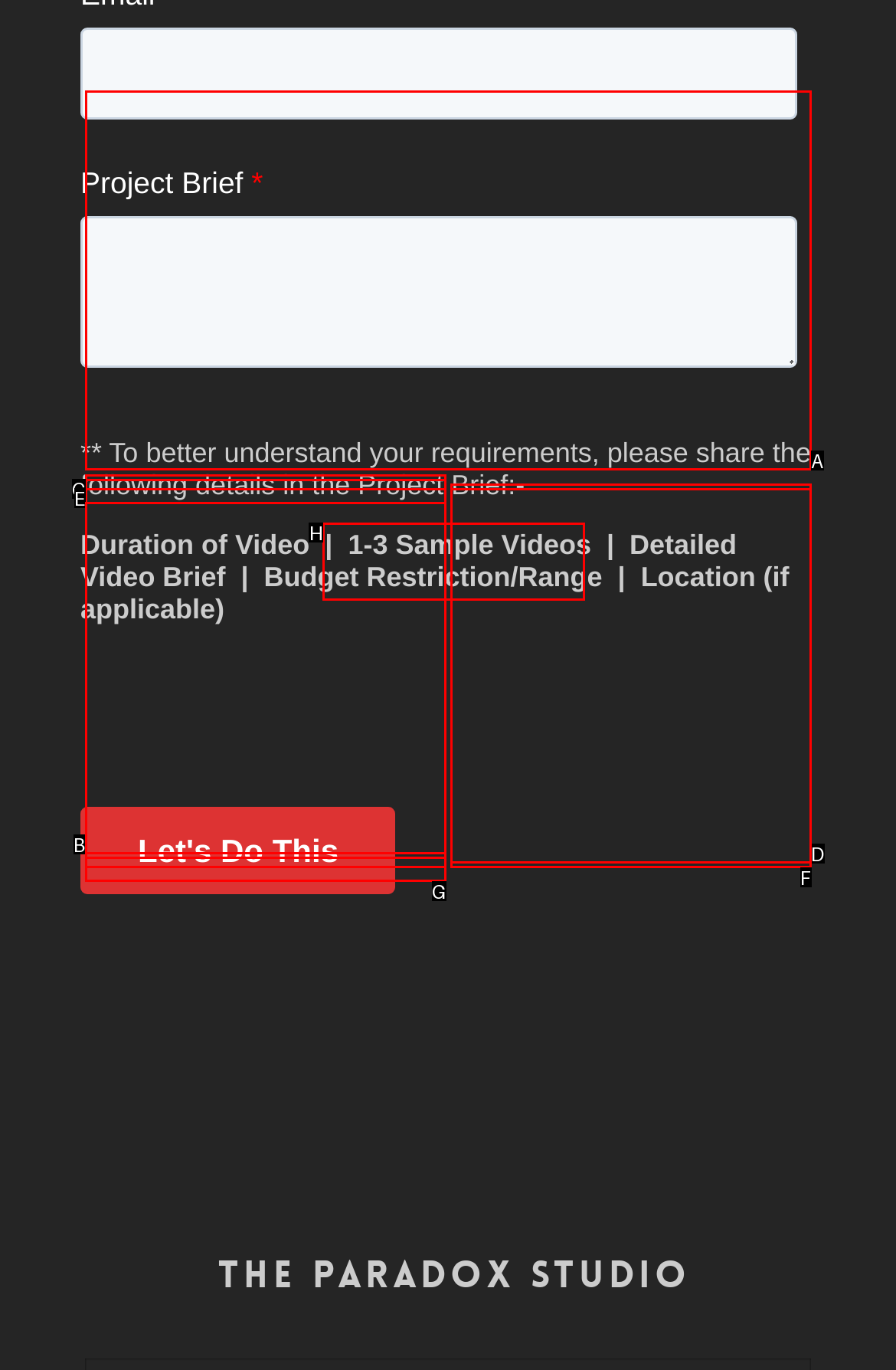Select the option that aligns with the description: YouTube Video UCpraK8zJOd6z63ozaoxju3Q_DOlujrdmka4
Respond with the letter of the correct choice from the given options.

A